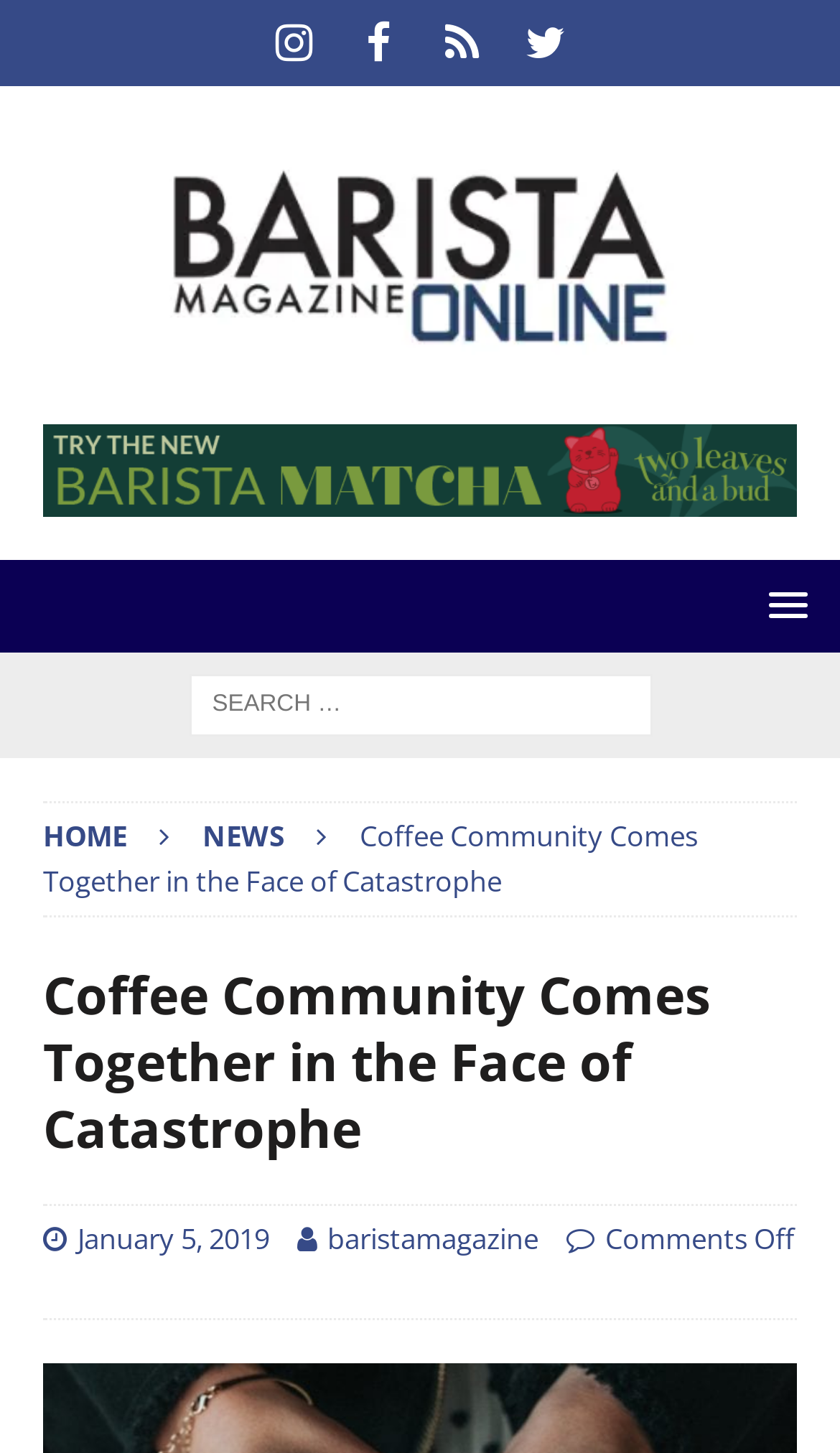How many social media links are on the top?
Make sure to answer the question with a detailed and comprehensive explanation.

I can see four social media links on the top of the webpage, which are Instagram, Facebook, Threads, and Twitter.